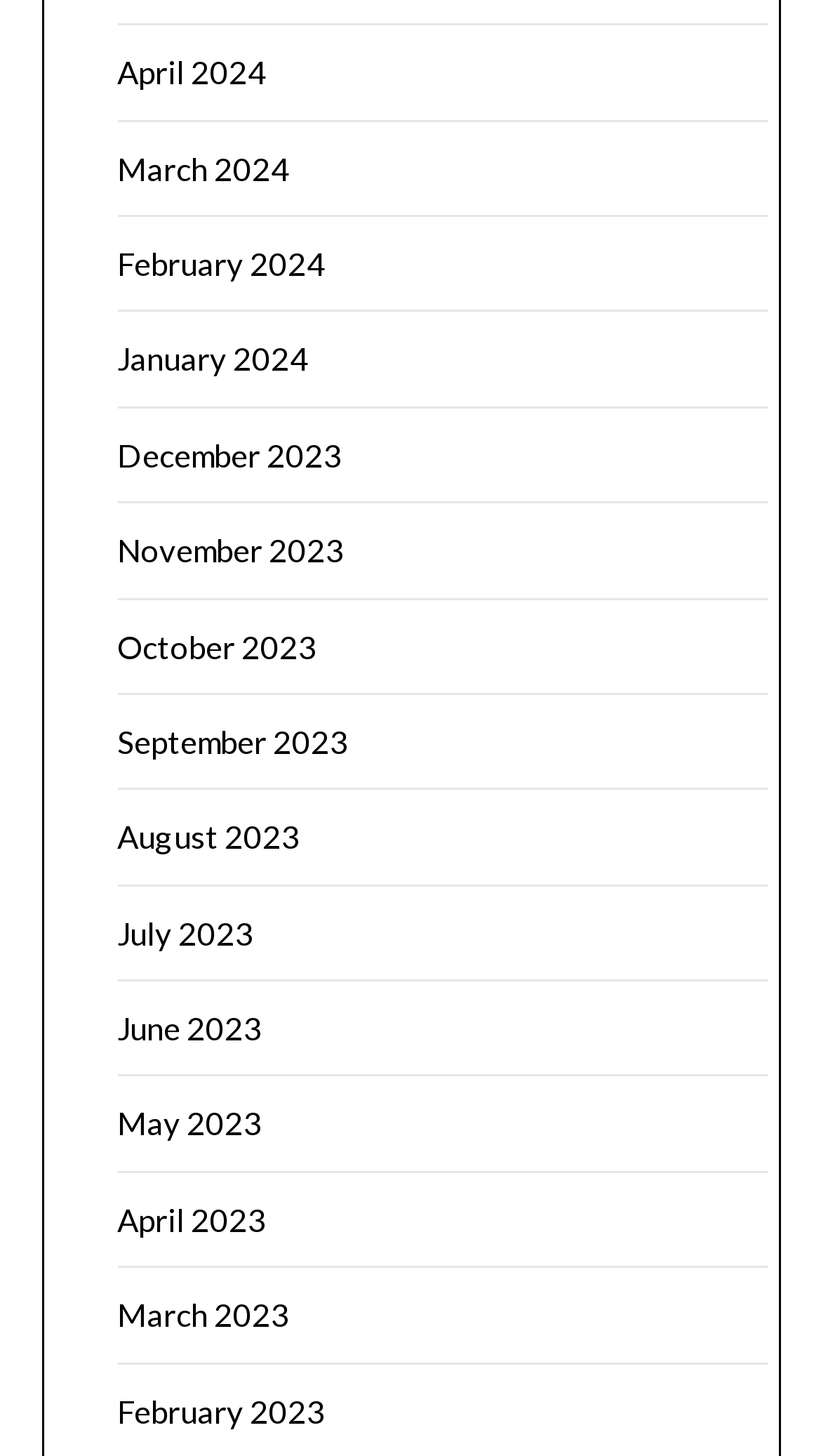Is there a link for January 2023?
Please respond to the question with a detailed and thorough explanation.

I can scan the list of links and see that the earliest month listed is February 2023, but there is no link for January 2023.